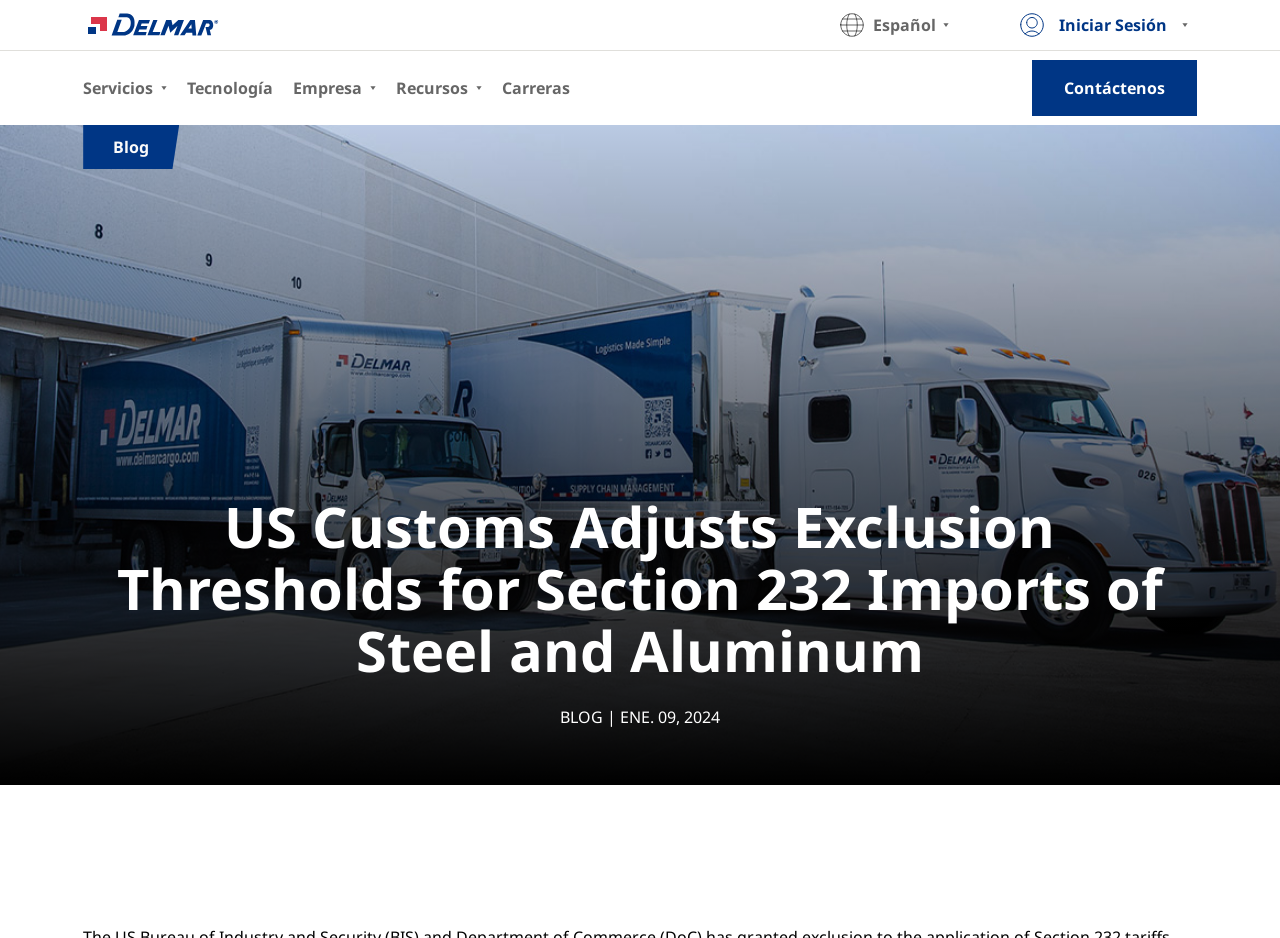Using the details in the image, give a detailed response to the question below:
How many links are available under 'Servicios'?

The 'Servicios' section is available at the top left corner of the webpage, and it does not contain any links. It only has an image and a text 'Servicios'.